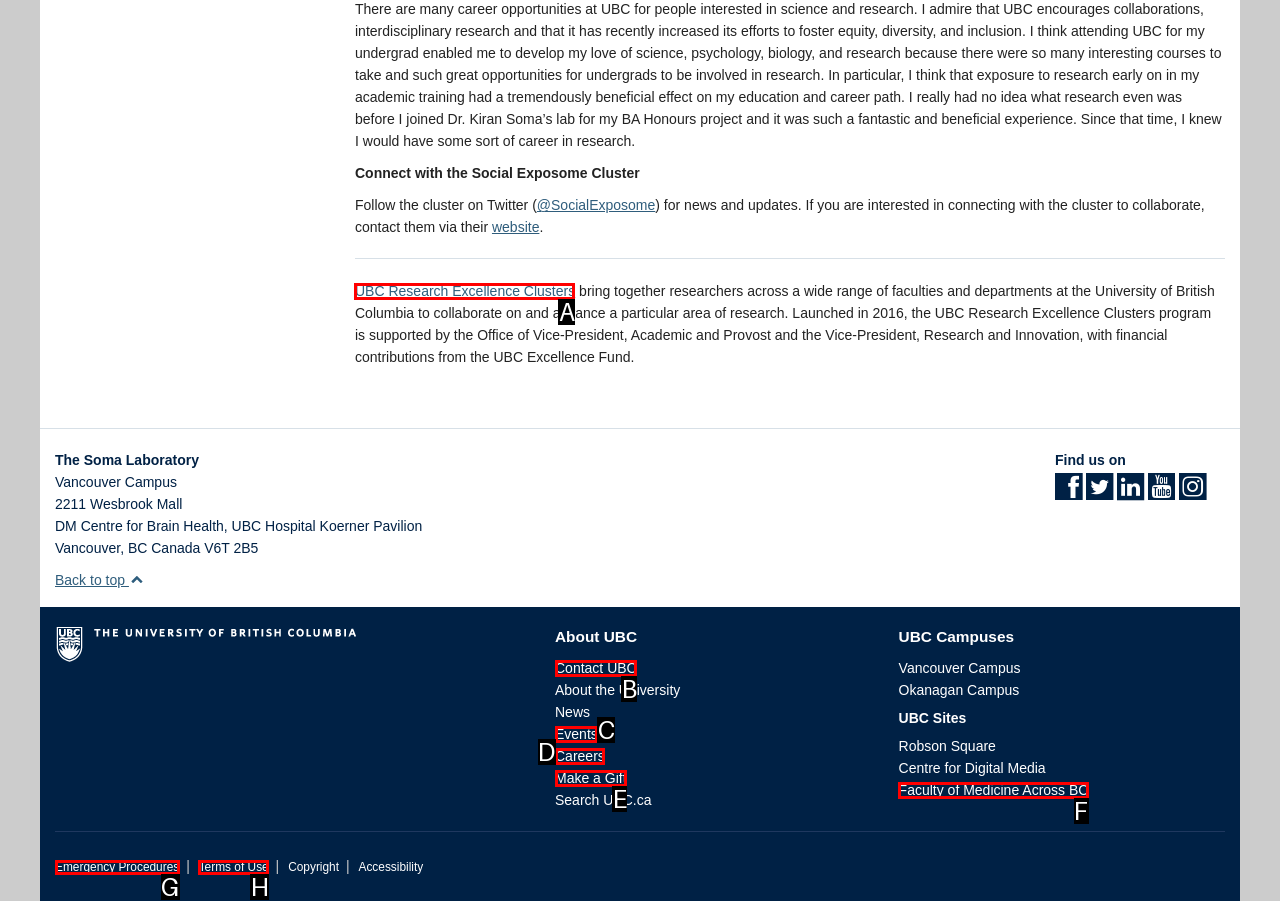Point out the HTML element I should click to achieve the following: Visit the UBC Research Excellence Clusters website Reply with the letter of the selected element.

A